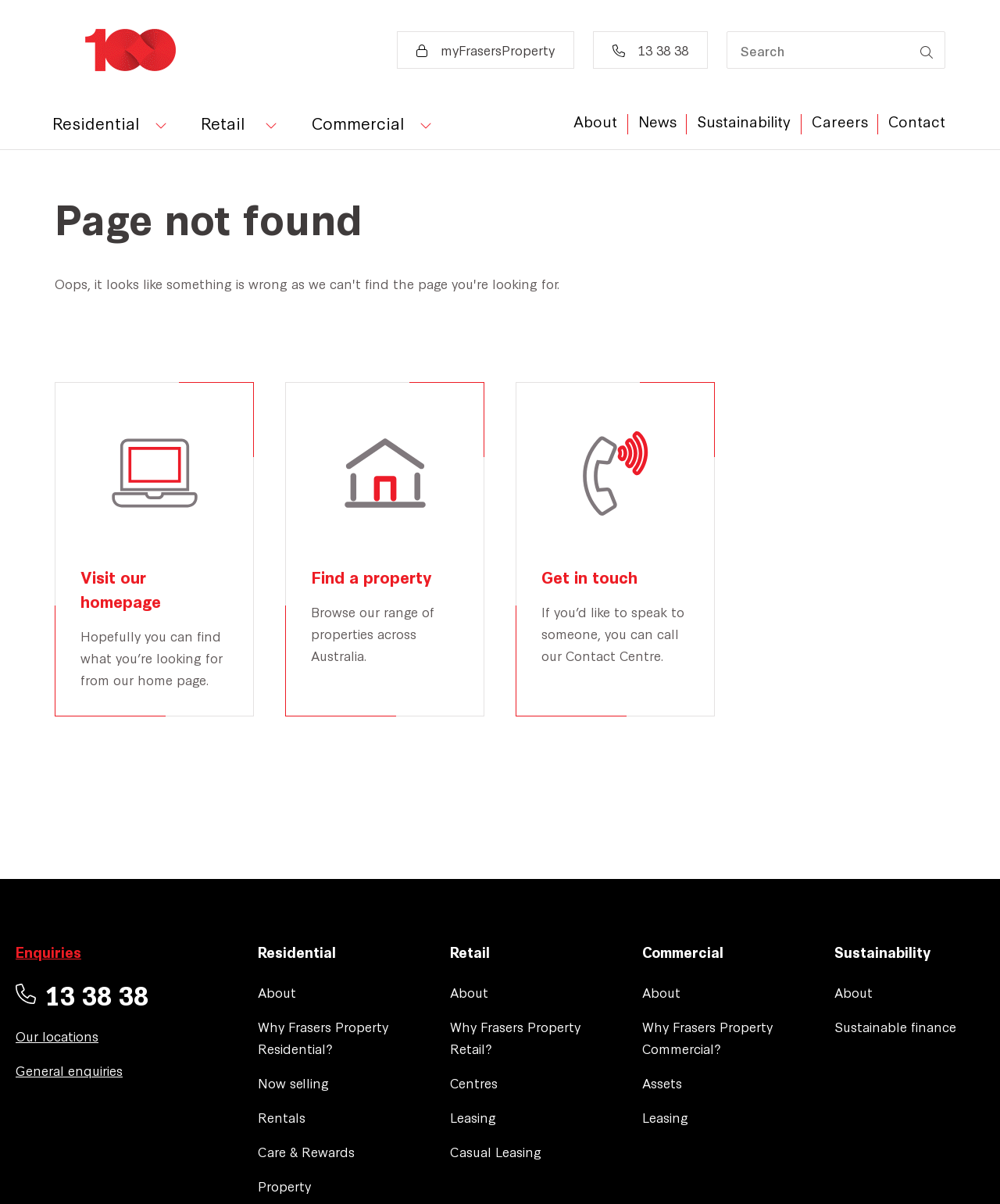Refer to the image and provide a thorough answer to this question:
What is the phone number?

I found the phone number by looking at the link element with ID 65, which has the text '13 38 38'. This phone number is also mentioned in the link element with ID 144, which says 'Phone 13 38 38'.